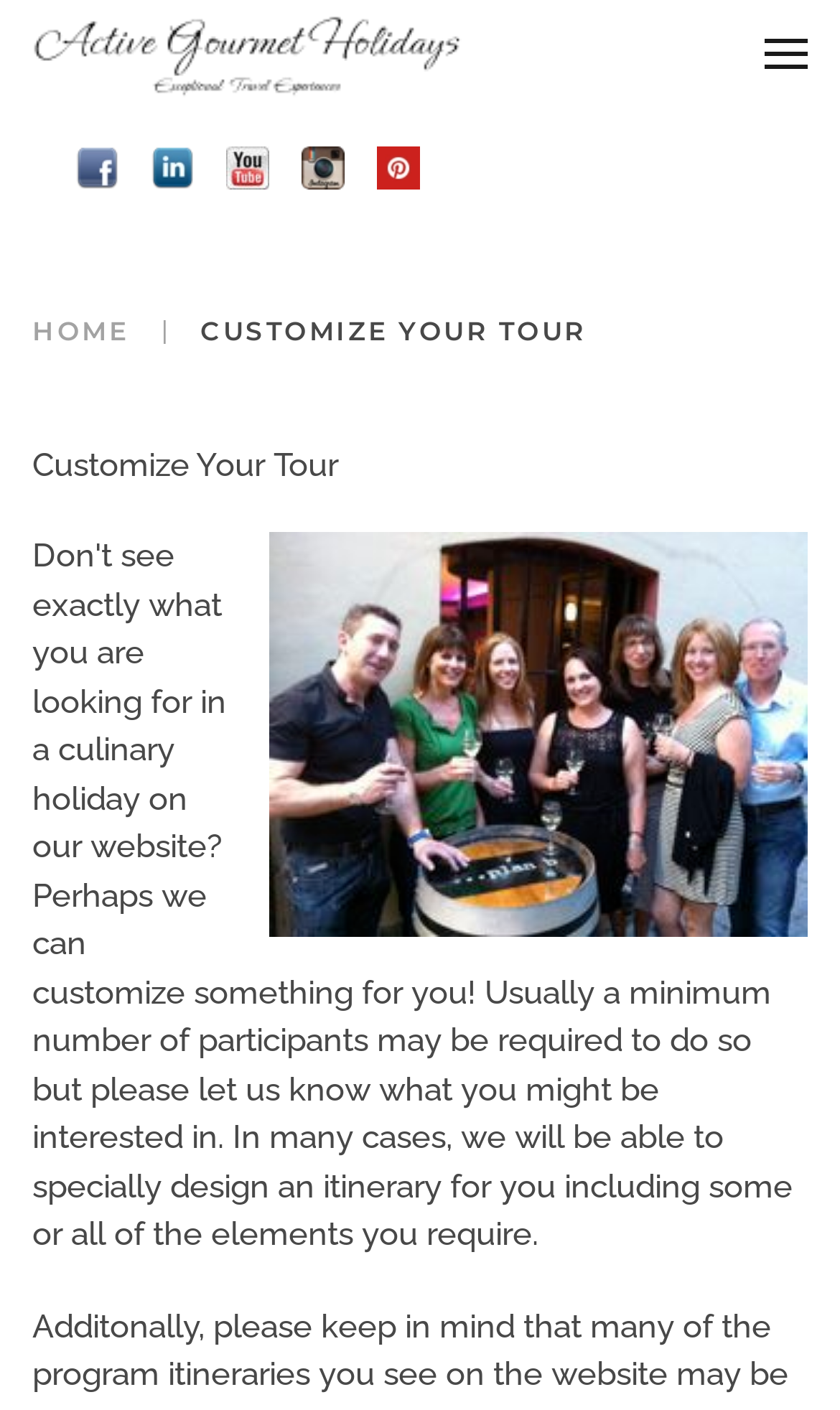What is the current page of the website?
Answer the question with a detailed and thorough explanation.

I determined the answer by looking at the breadcrumb navigation element which shows the current page as 'CUSTOMIZE YOUR TOUR'.